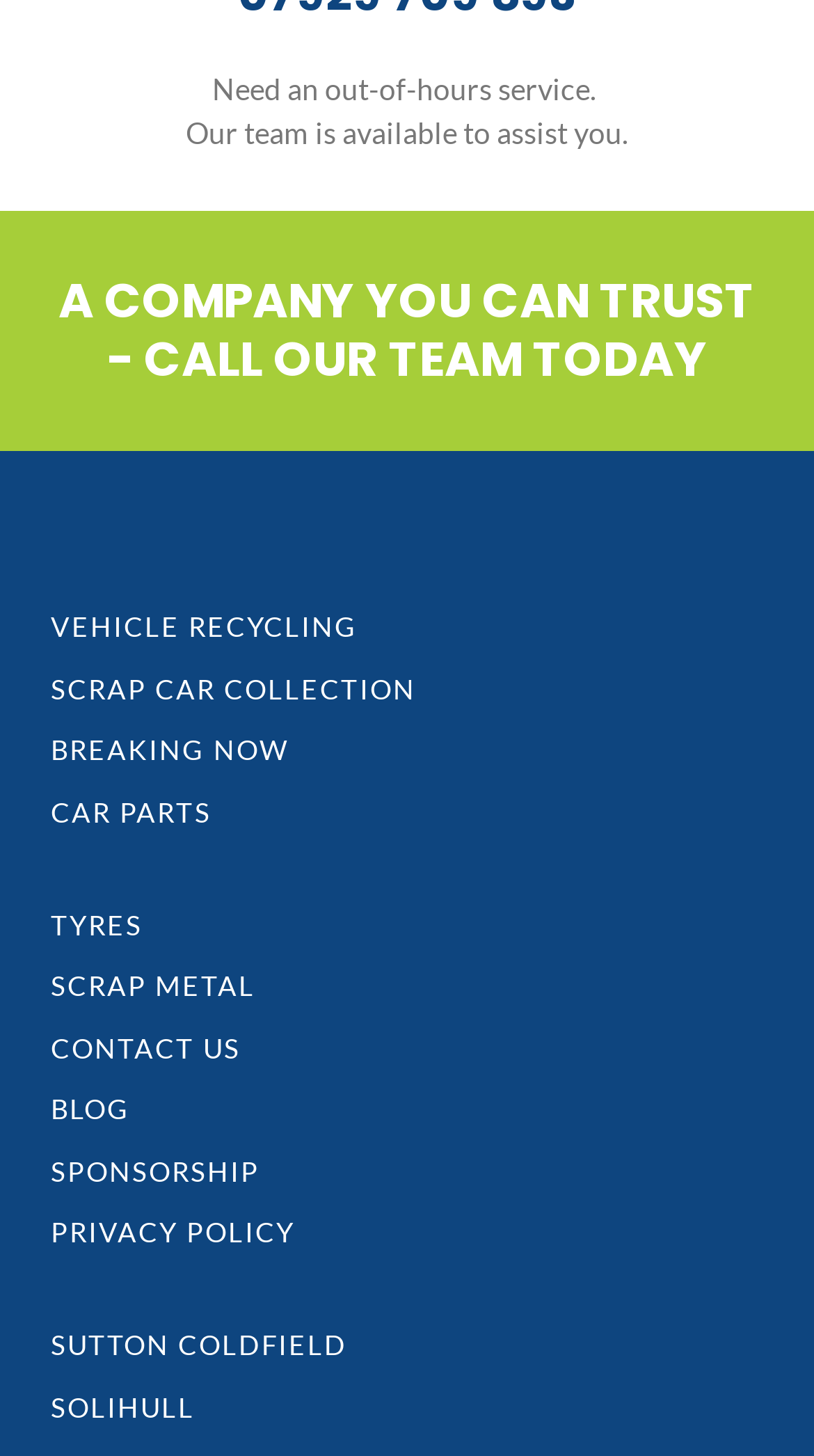What is the last link on the webpage?
Using the visual information, answer the question in a single word or phrase.

SOLIHULL